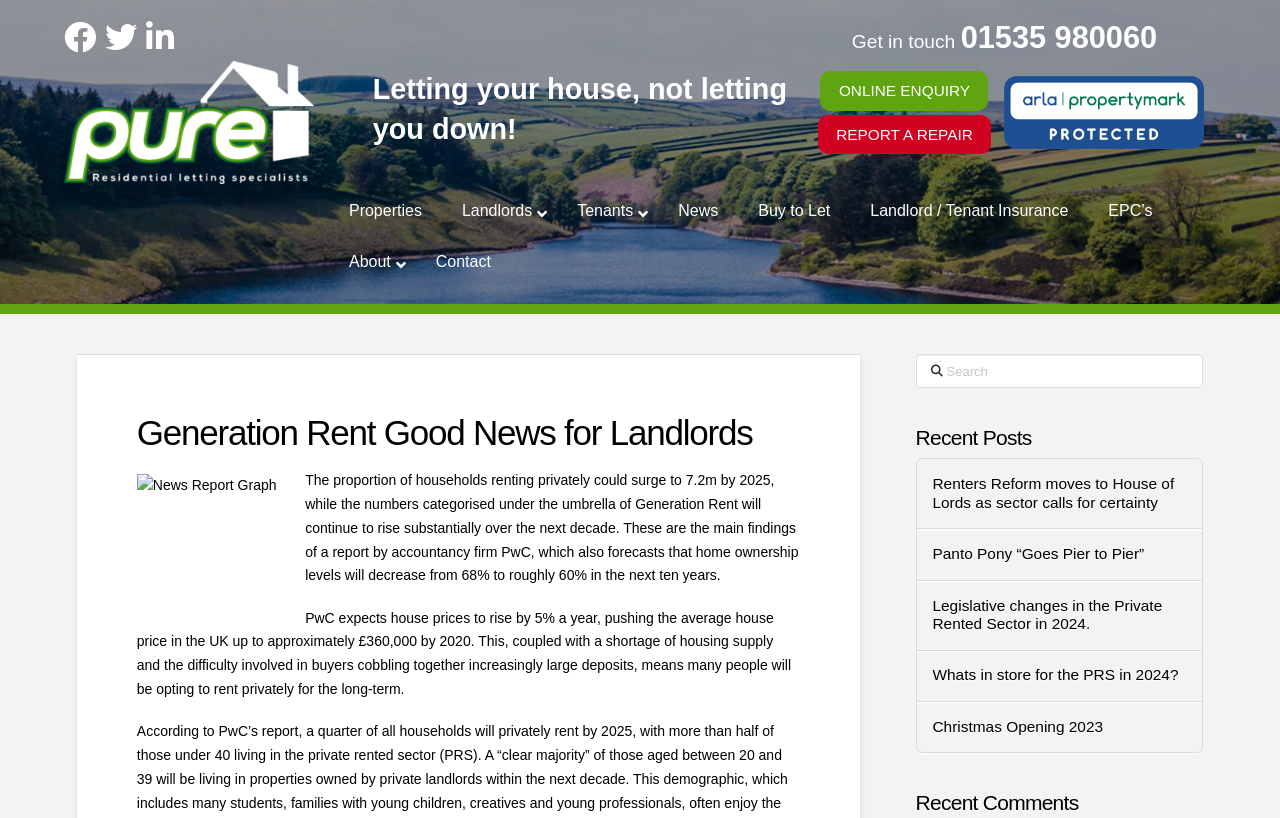What is the purpose of the textbox?
Refer to the screenshot and deliver a thorough answer to the question presented.

I found the purpose of the textbox by looking at the static text 'Search' which is located near the textbox, and also by understanding the context of the webpage which is a property letting website.